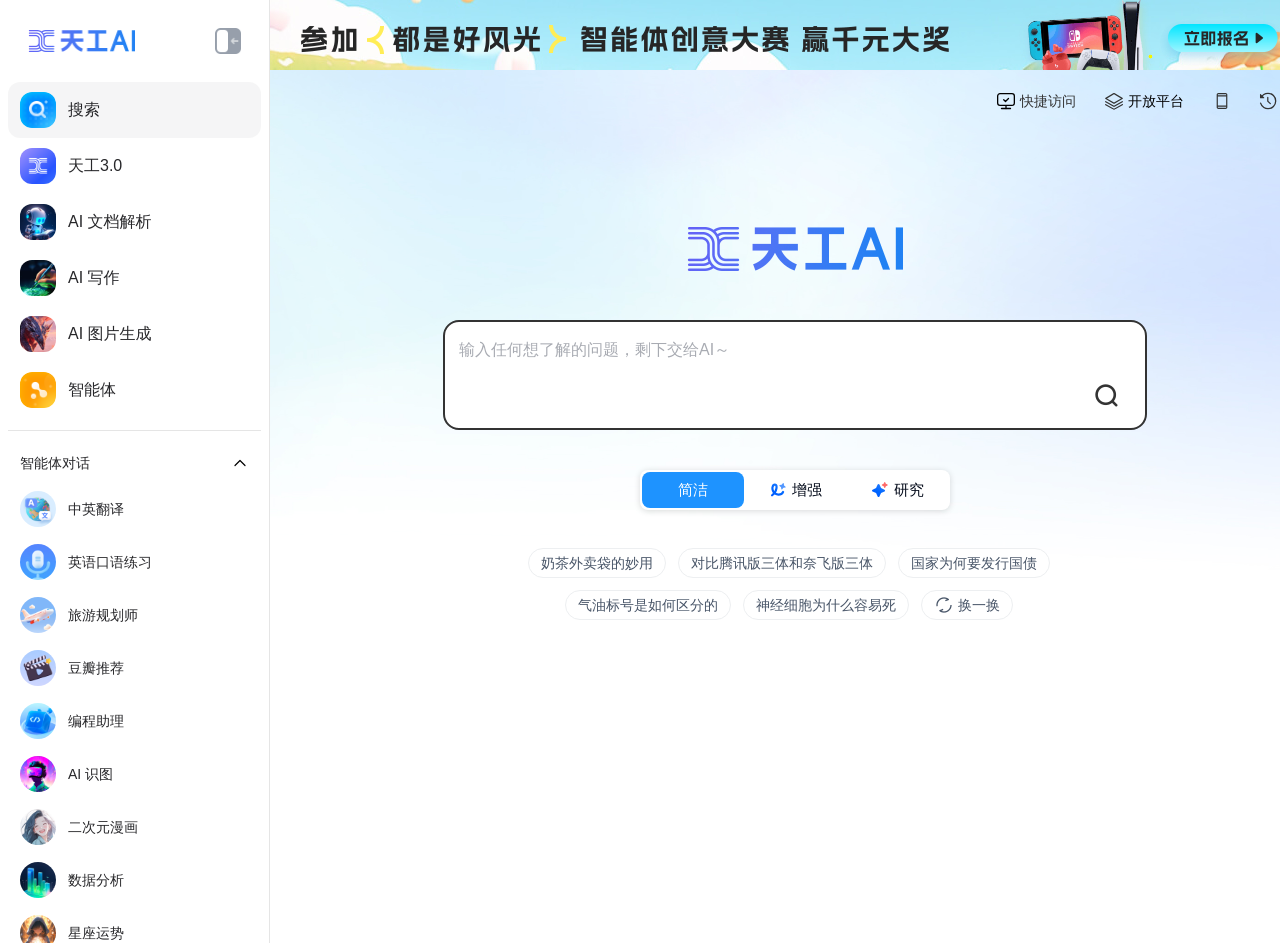How many examples of AI-generated content are shown?
Answer the question in a detailed and comprehensive manner.

The webpage shows three examples of AI-generated content, including 奶茶外卖袋的妙用, 对比腾讯版三体和奈飞版三体, and 国家为何要发行国债. These examples demonstrate the AI assistant's ability to generate content on various topics.